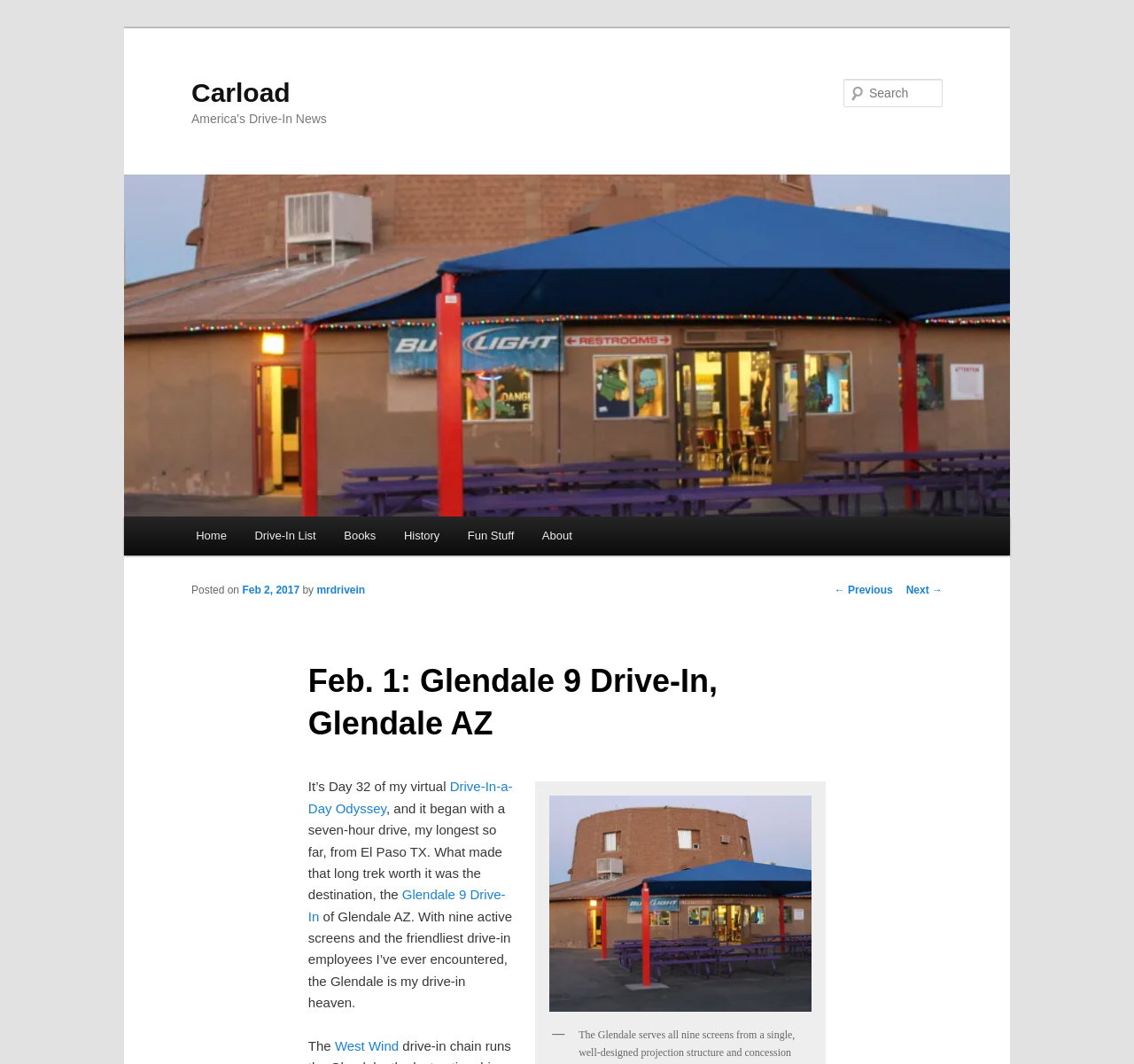Identify the bounding box coordinates of the region I need to click to complete this instruction: "Search for something".

[0.744, 0.074, 0.831, 0.101]